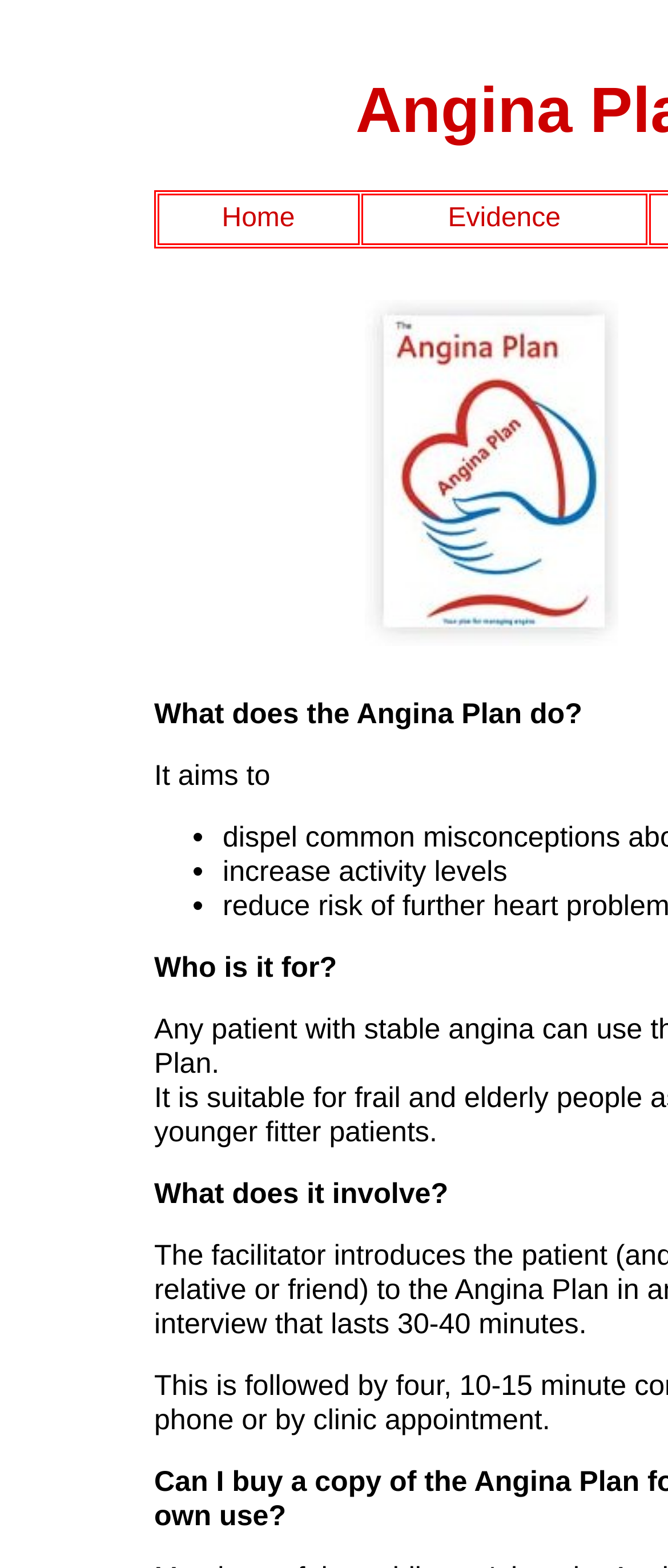What is the topic of the static text at the top?
Refer to the image and give a detailed answer to the query.

The topic of the static text at the top is 'The Angina Plan' because there is an image with the description 'The Angina Plan' above the static text, and the image has a larger bounding box [0.547, 0.191, 0.926, 0.412] that suggests it is a title or heading.